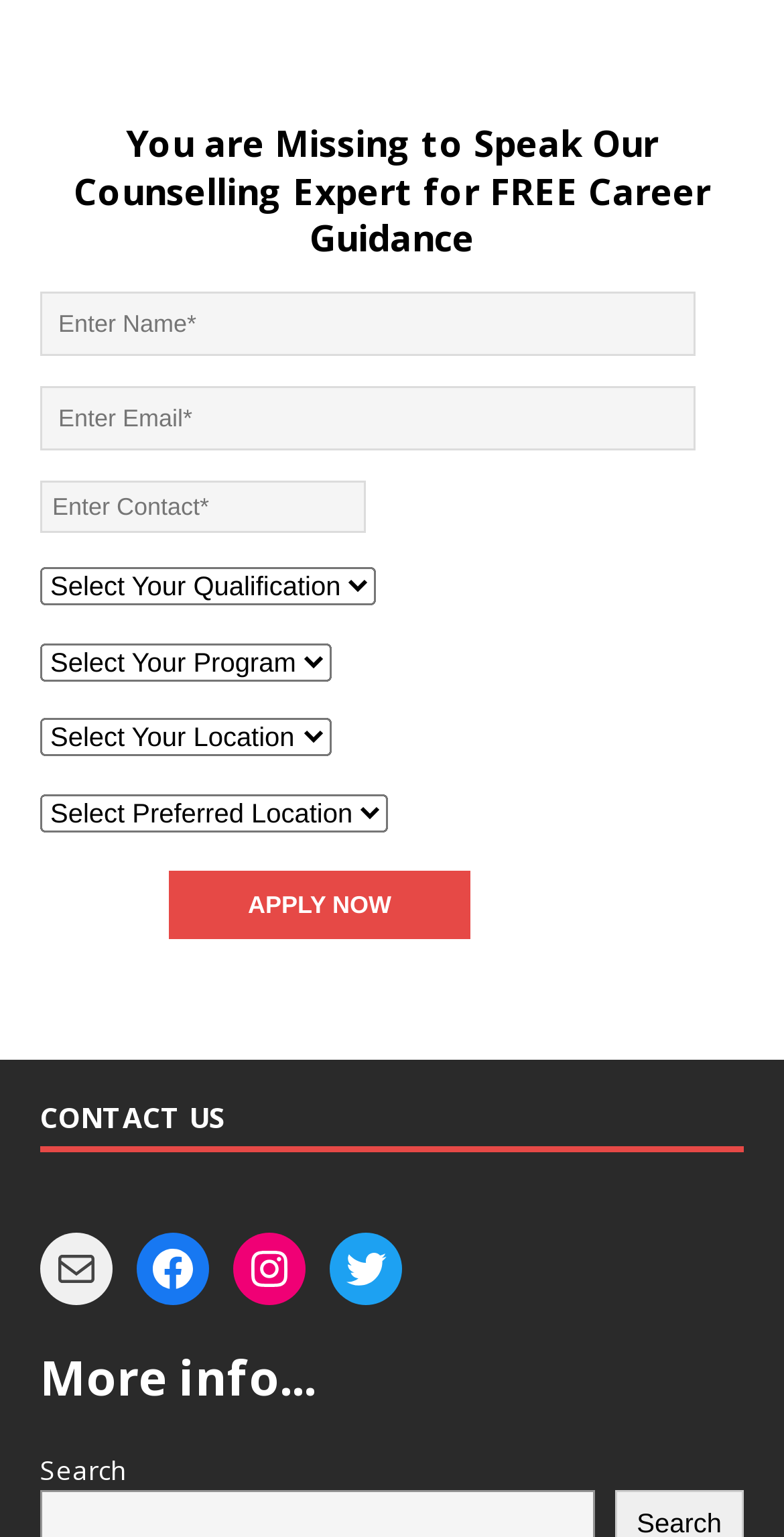What is the purpose of the 'Apply Now' button?
Based on the screenshot, provide your answer in one word or phrase.

To apply for career guidance